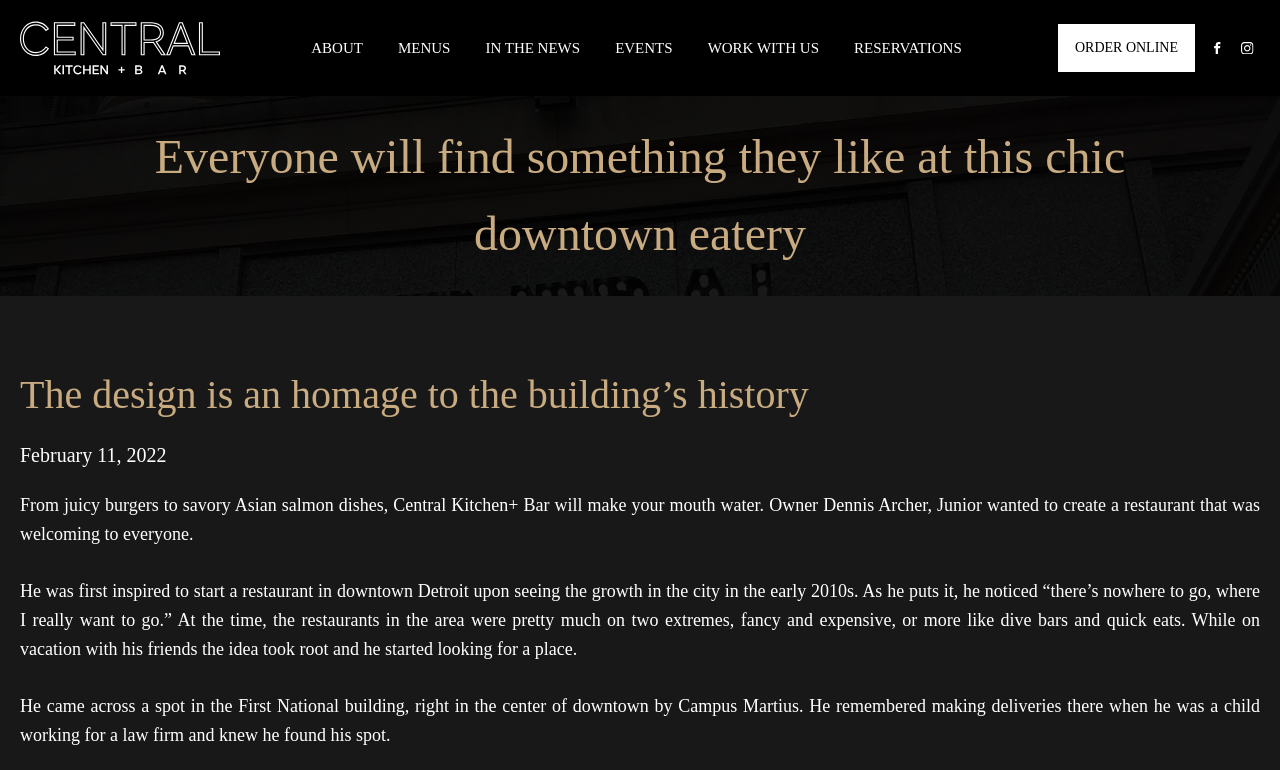Using the description: "Events", determine the UI element's bounding box coordinates. Ensure the coordinates are in the format of four float numbers between 0 and 1, i.e., [left, top, right, bottom].

[0.481, 0.047, 0.525, 0.078]